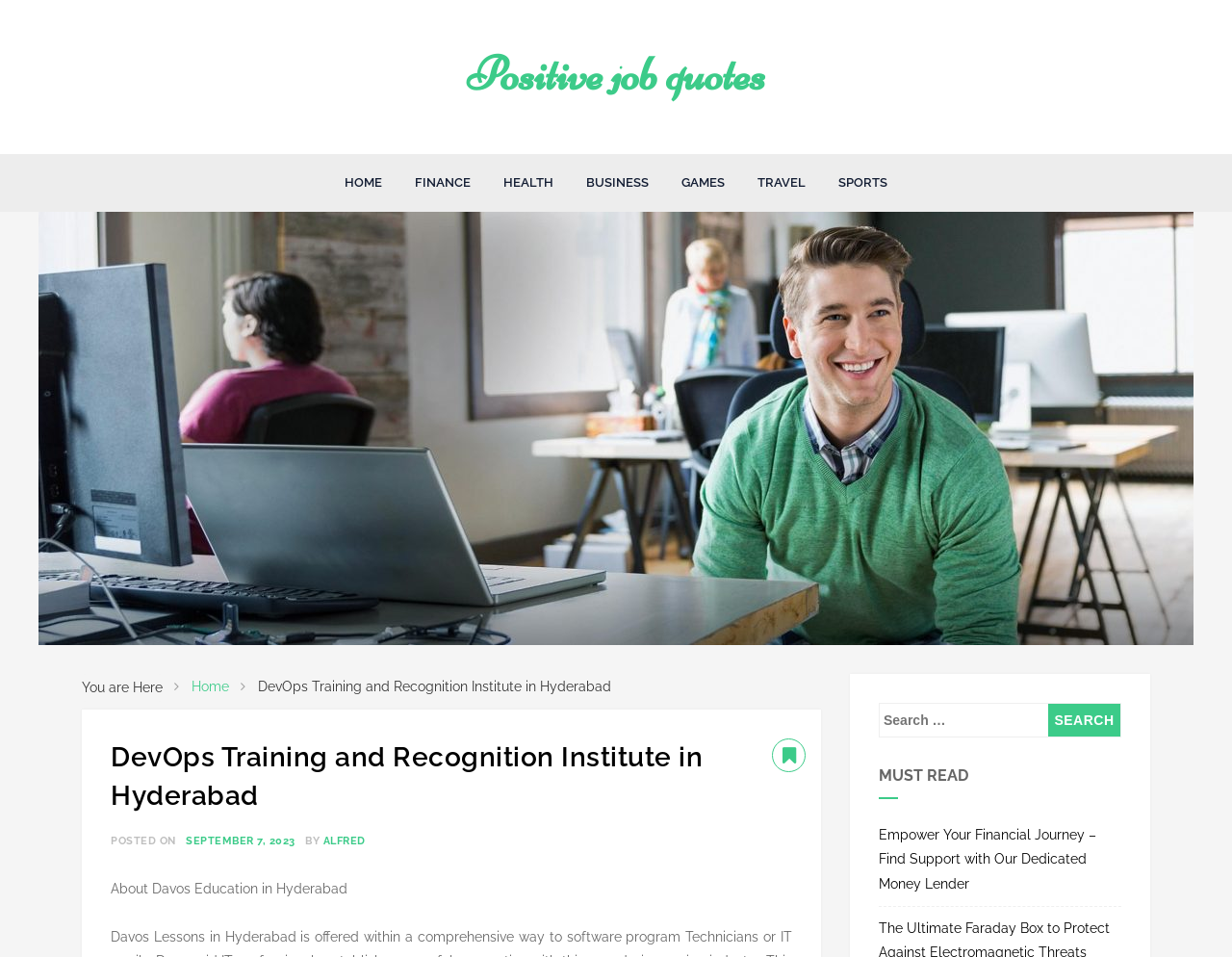Locate the headline of the webpage and generate its content.

DevOps Training and Recognition Institute in Hyderabad